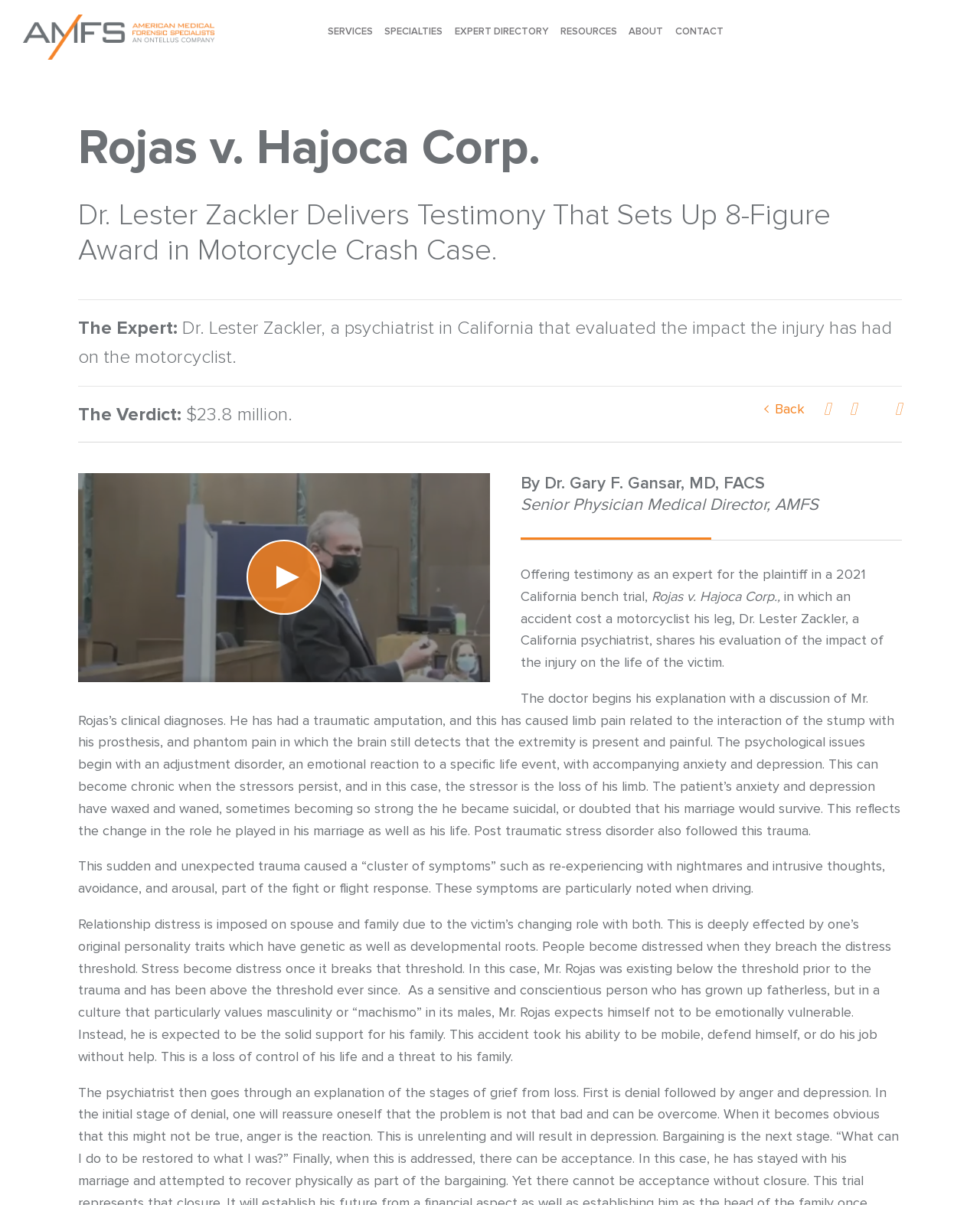Provide the bounding box coordinates of the UI element that matches the description: "alt="AMFS"".

[0.023, 0.012, 0.219, 0.049]